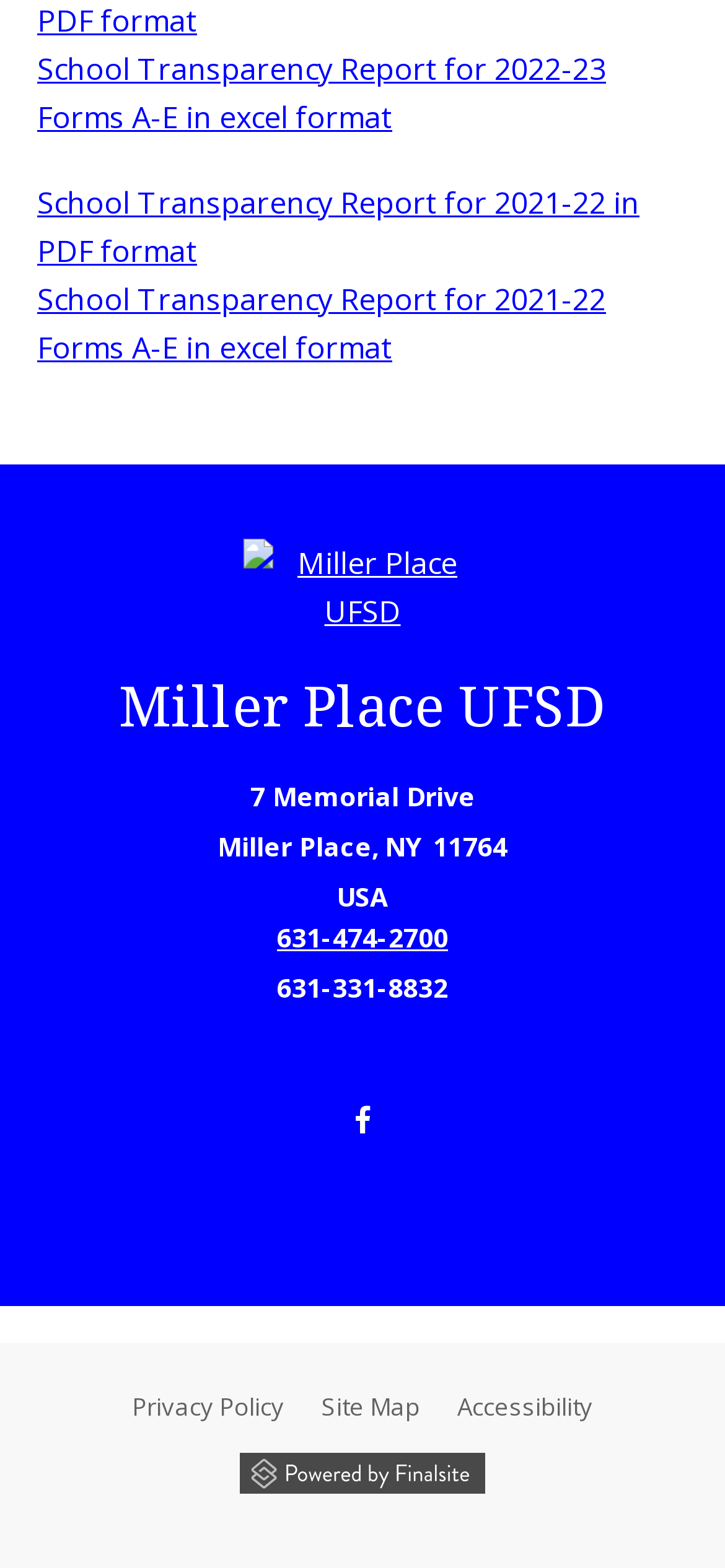Based on the element description: "Site Map", identify the bounding box coordinates for this UI element. The coordinates must be four float numbers between 0 and 1, listed as [left, top, right, bottom].

[0.418, 0.868, 0.605, 0.927]